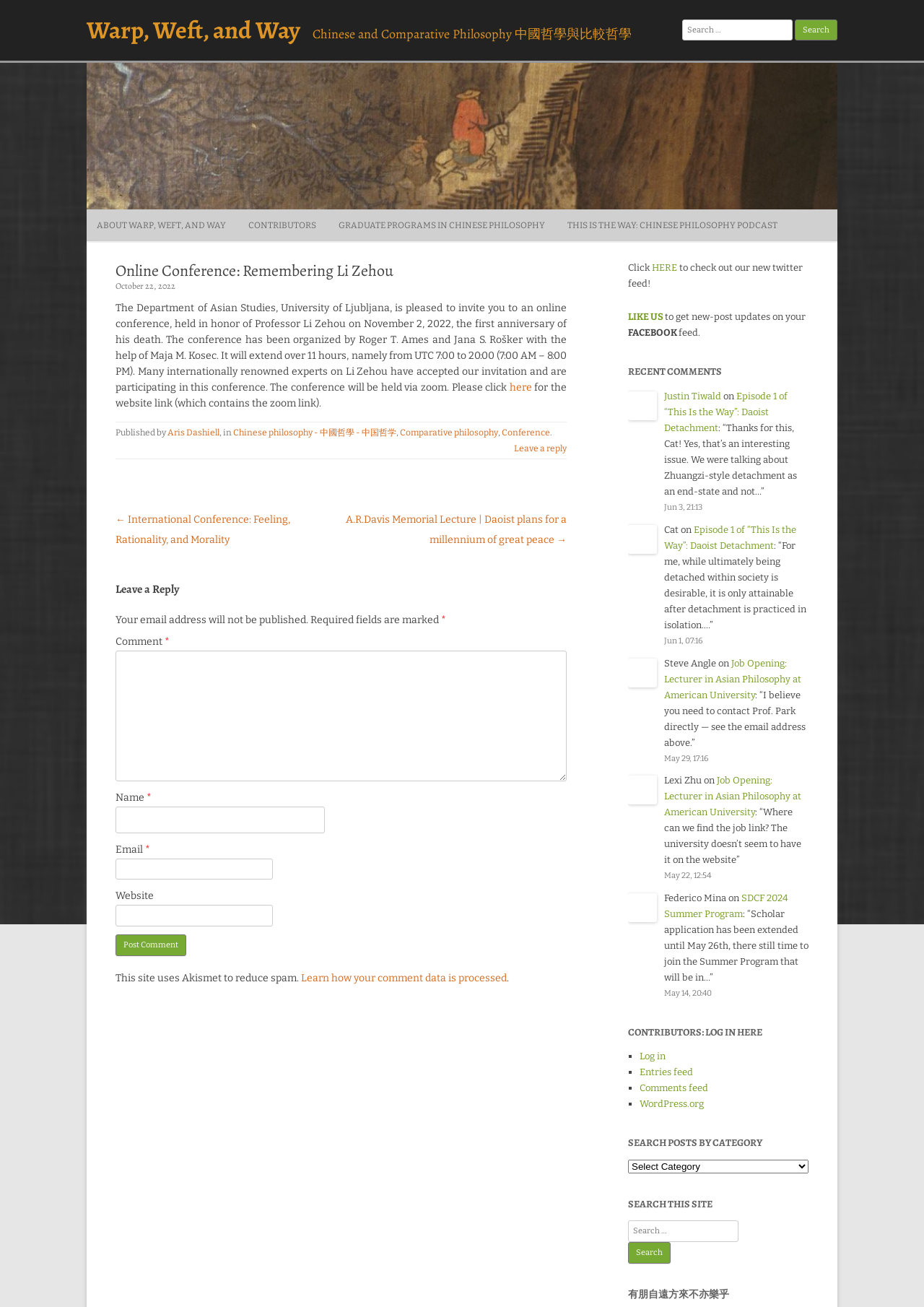Answer briefly with one word or phrase:
What is the duration of the online conference?

11 hours